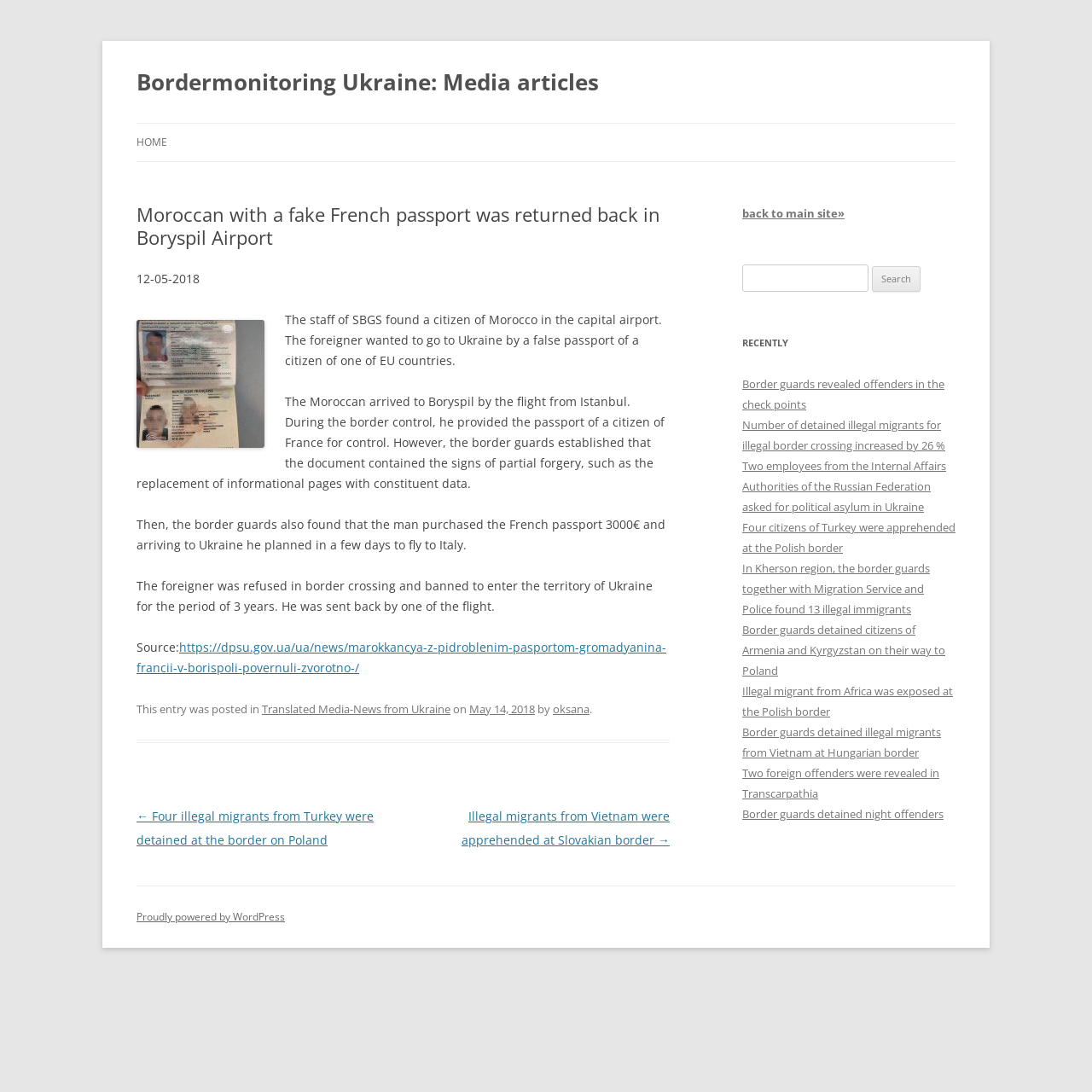Can you determine the bounding box coordinates of the area that needs to be clicked to fulfill the following instruction: "Read the article about Moroccan with a fake French passport"?

[0.125, 0.186, 0.613, 0.227]